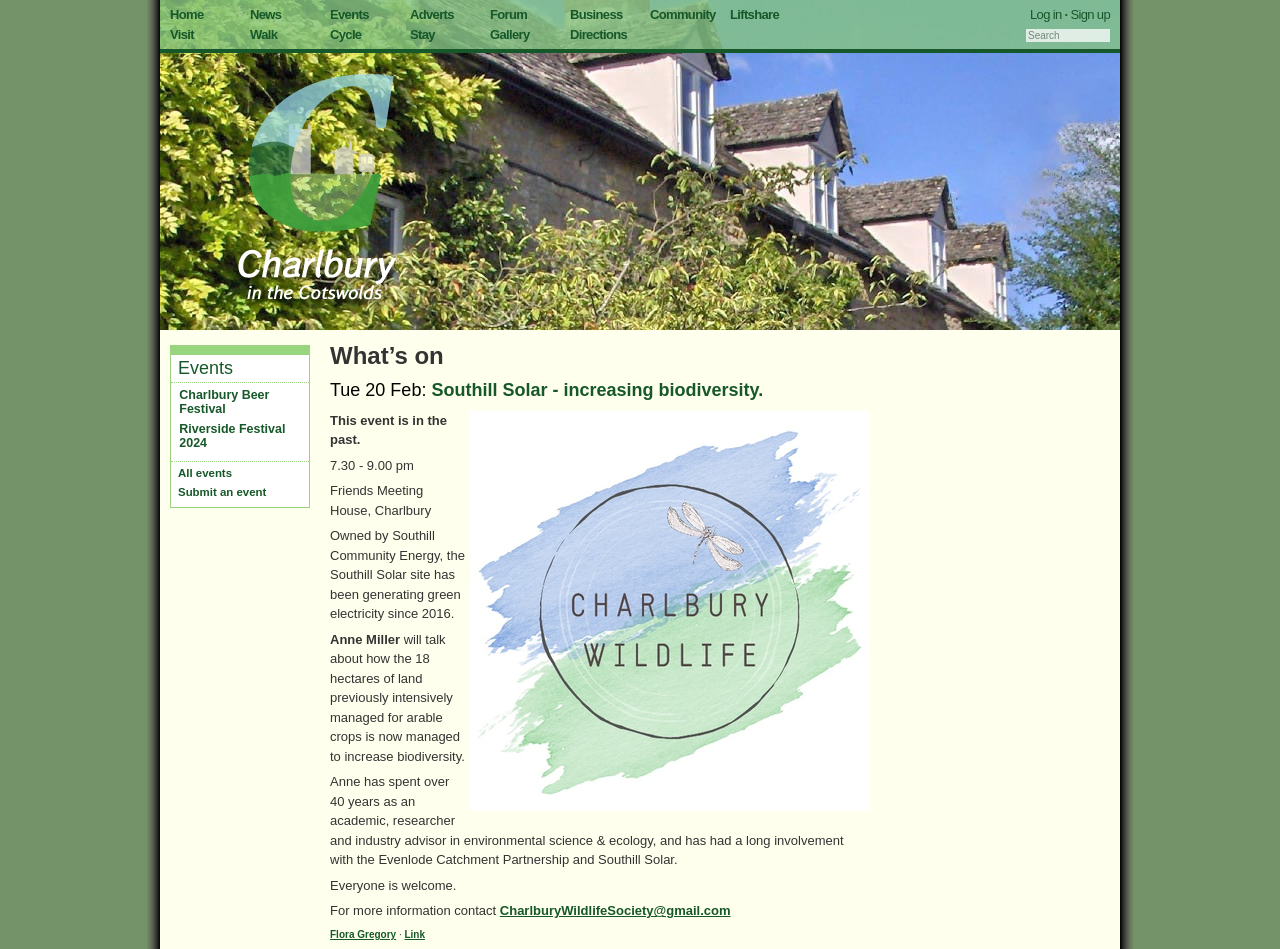Answer the following query concisely with a single word or phrase:
What is the purpose of the Southill Solar site?

To increase biodiversity